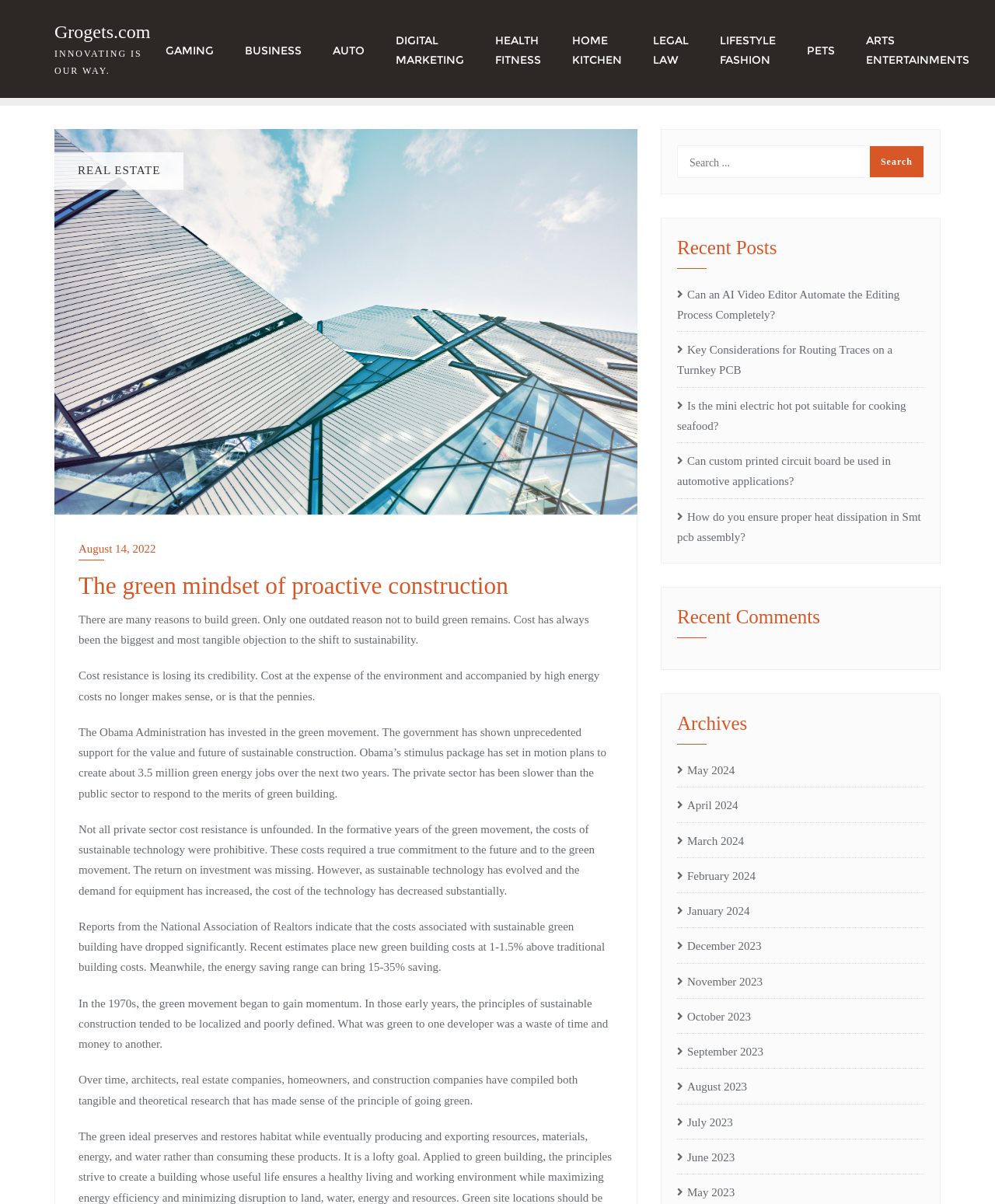What is the date of the article?
Based on the image, provide a one-word or brief-phrase response.

August 14, 2022